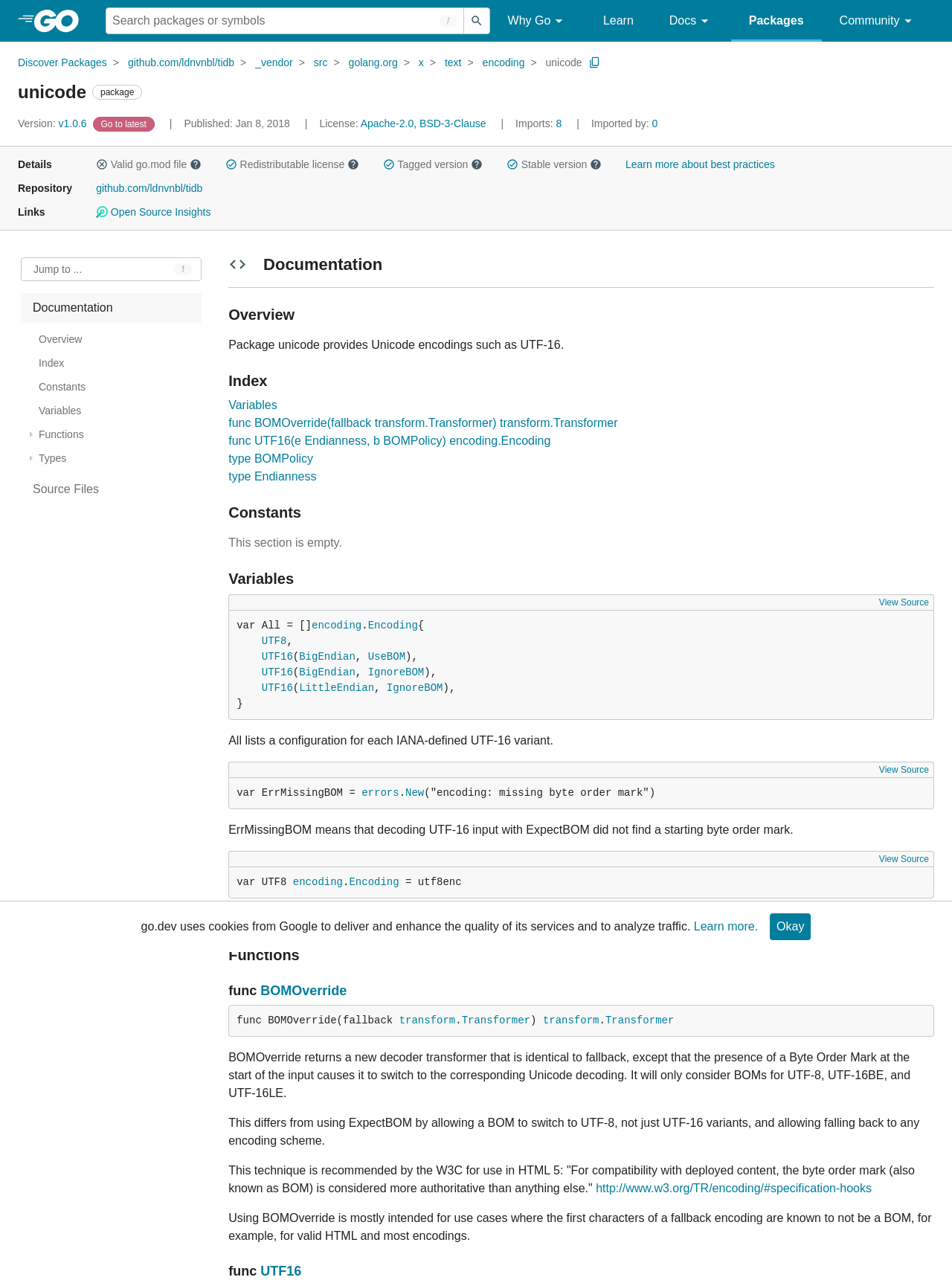Kindly determine the bounding box coordinates for the area that needs to be clicked to execute this instruction: "Search for a package".

[0.111, 0.006, 0.515, 0.027]